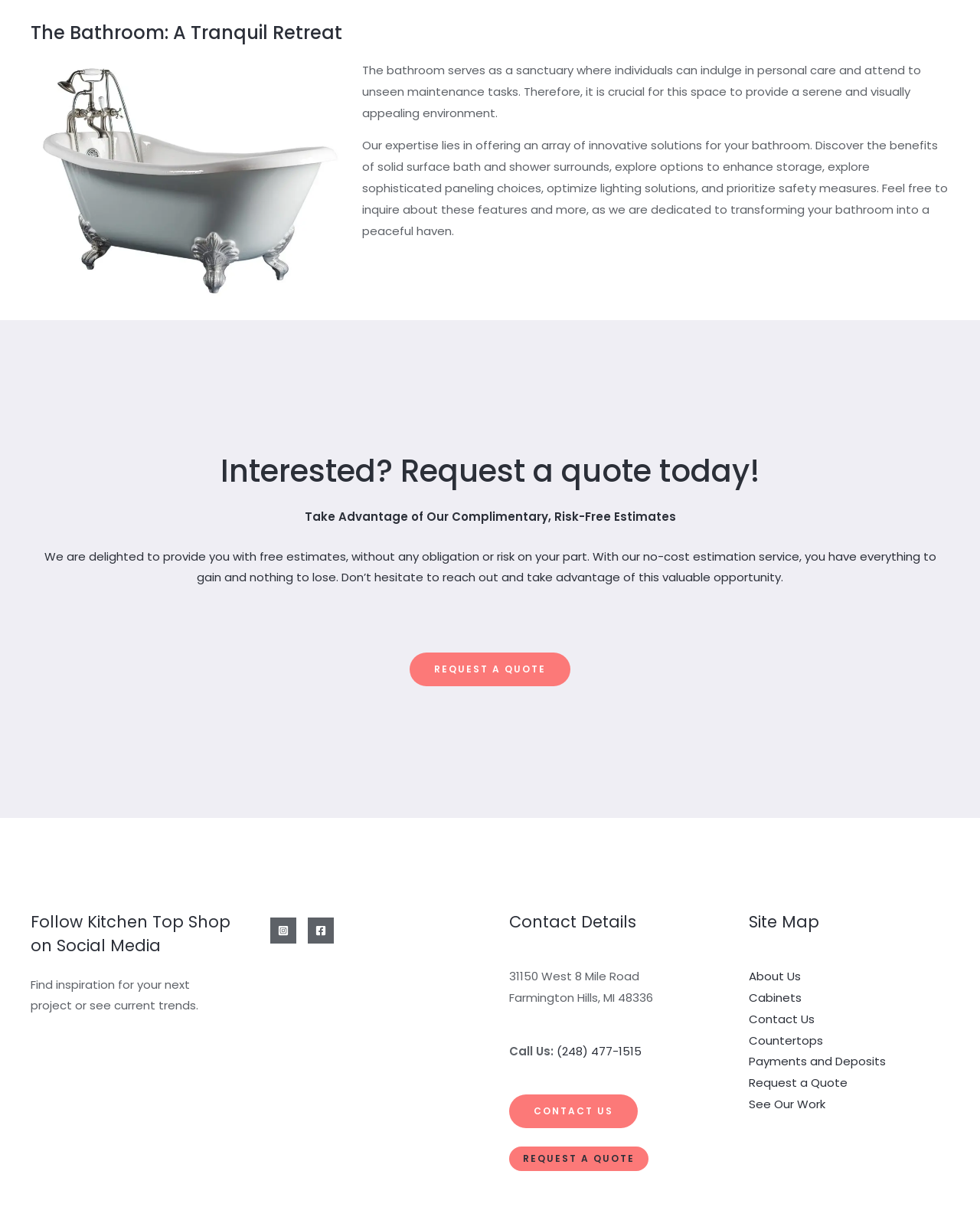Specify the bounding box coordinates (top-left x, top-left y, bottom-right x, bottom-right y) of the UI element in the screenshot that matches this description: (248) 477-1515

[0.568, 0.848, 0.655, 0.861]